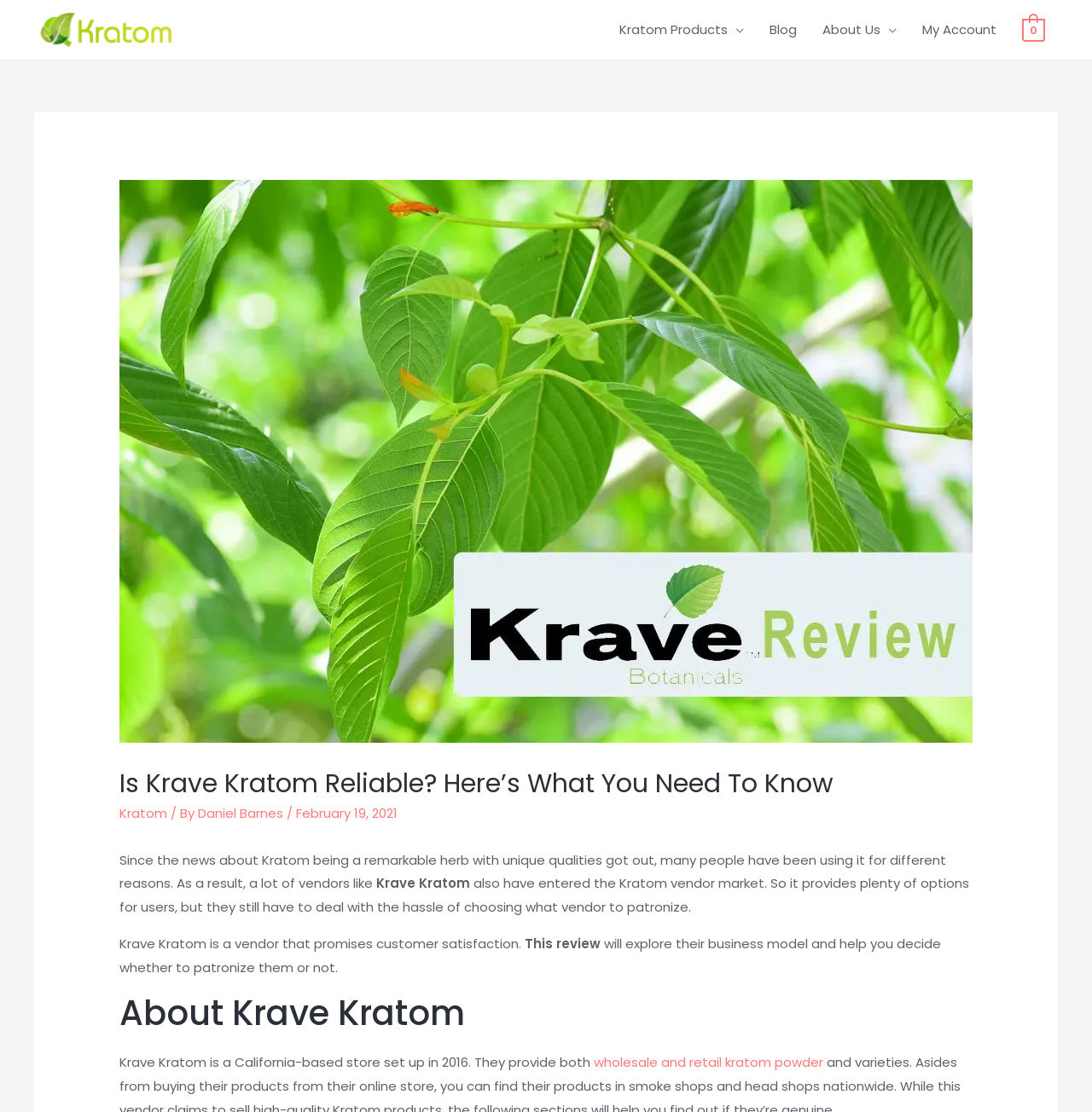When was the article published? Refer to the image and provide a one-word or short phrase answer.

February 19, 2021